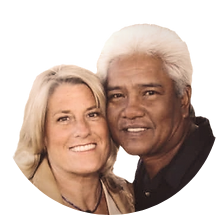Provide an in-depth description of all elements within the image.

The image features a smiling couple, Ernie and Doana Raquepo, who are associated with the "Out of the Mire Ministries." The portrait captures their warmth and connection, showcasing their friendly expressions and close proximity to each other. The photo has a circular crop, emphasizing their faces and portraying a sense of unity. This visual representation contributes to the theme of community and partnership, integral to their ministry's mission.